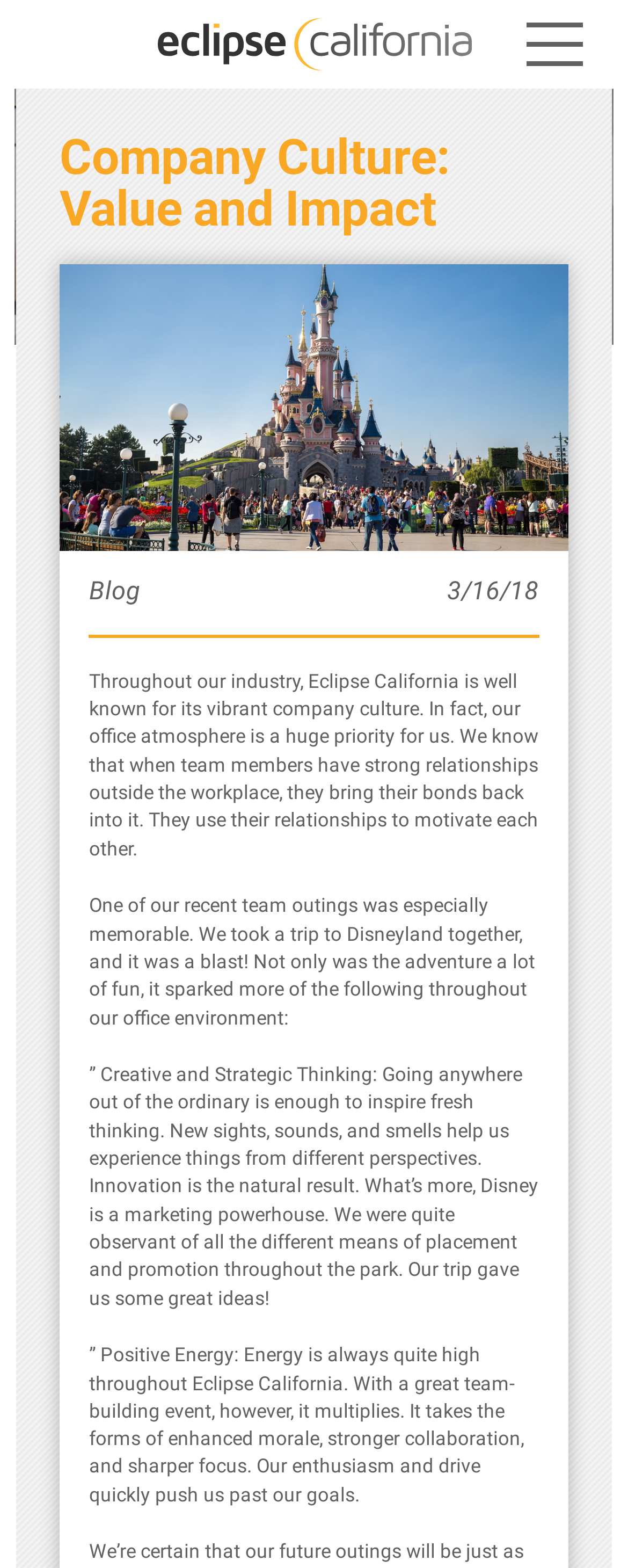Explain the contents of the webpage comprehensively.

The webpage is about Eclipse California's company culture and its impact. At the top left corner, there is a logo of Eclipse California, which is repeated three times. Below the logo, there is a header section that spans the entire width of the page. Within this section, there is a heading that reads "Company Culture: Value and Impact" on the left side, accompanied by an image on the right side.

Below the header section, there is a section that contains a blog post. The post is dated "3/16/18" and has a title that is not explicitly mentioned. The content of the post discusses the importance of company culture and how it affects the office atmosphere. The post mentions a recent team outing to Disneyland and how it had a positive impact on the team's relationships and work environment.

The post is divided into paragraphs, with the first paragraph introducing the concept of company culture and its importance. The second paragraph describes the Disneyland trip and its benefits, including inspiring creative and strategic thinking, and boosting positive energy within the team. The text is arranged in a single column, with no images or other elements interrupting the flow of the text. Overall, the webpage has a simple and clean layout, with a focus on conveying the importance of company culture and the benefits of team-building activities.